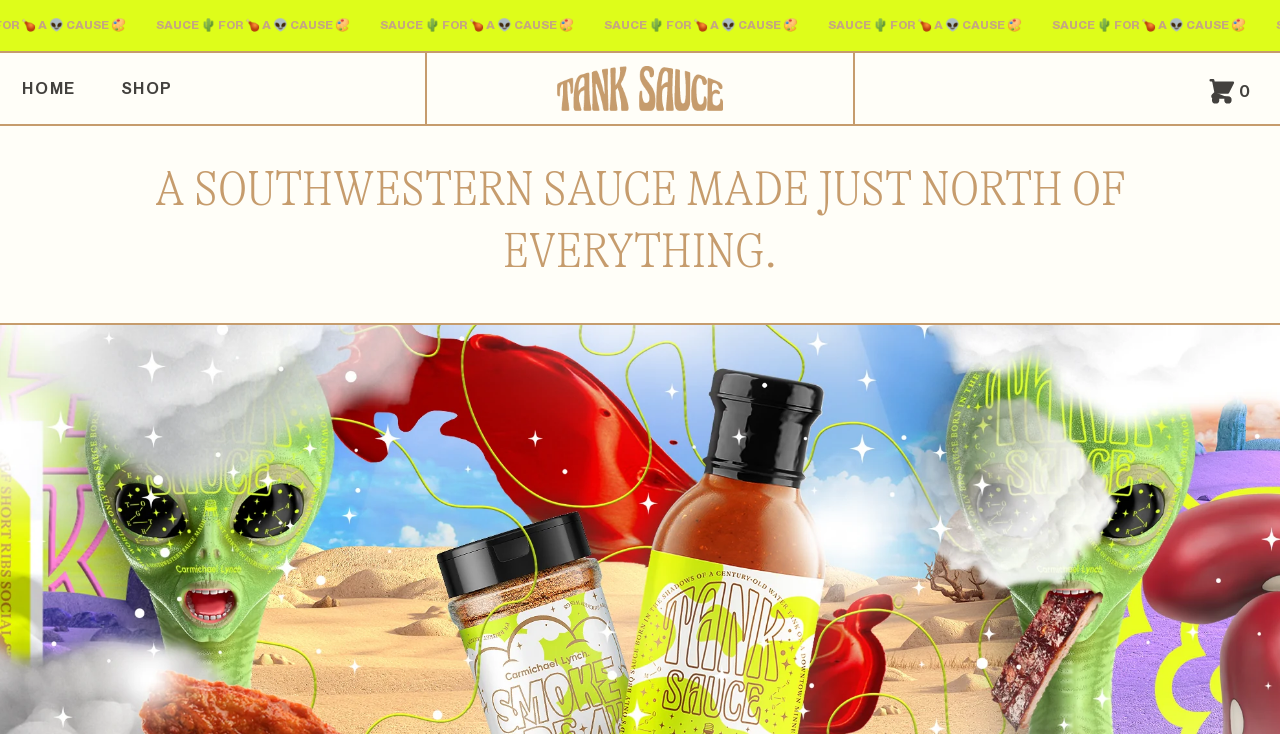Is there a way to close the cart?
Answer the question with detailed information derived from the image.

I found a button element with the text '×' which is commonly used to close or cancel an action, in this case, the cart.